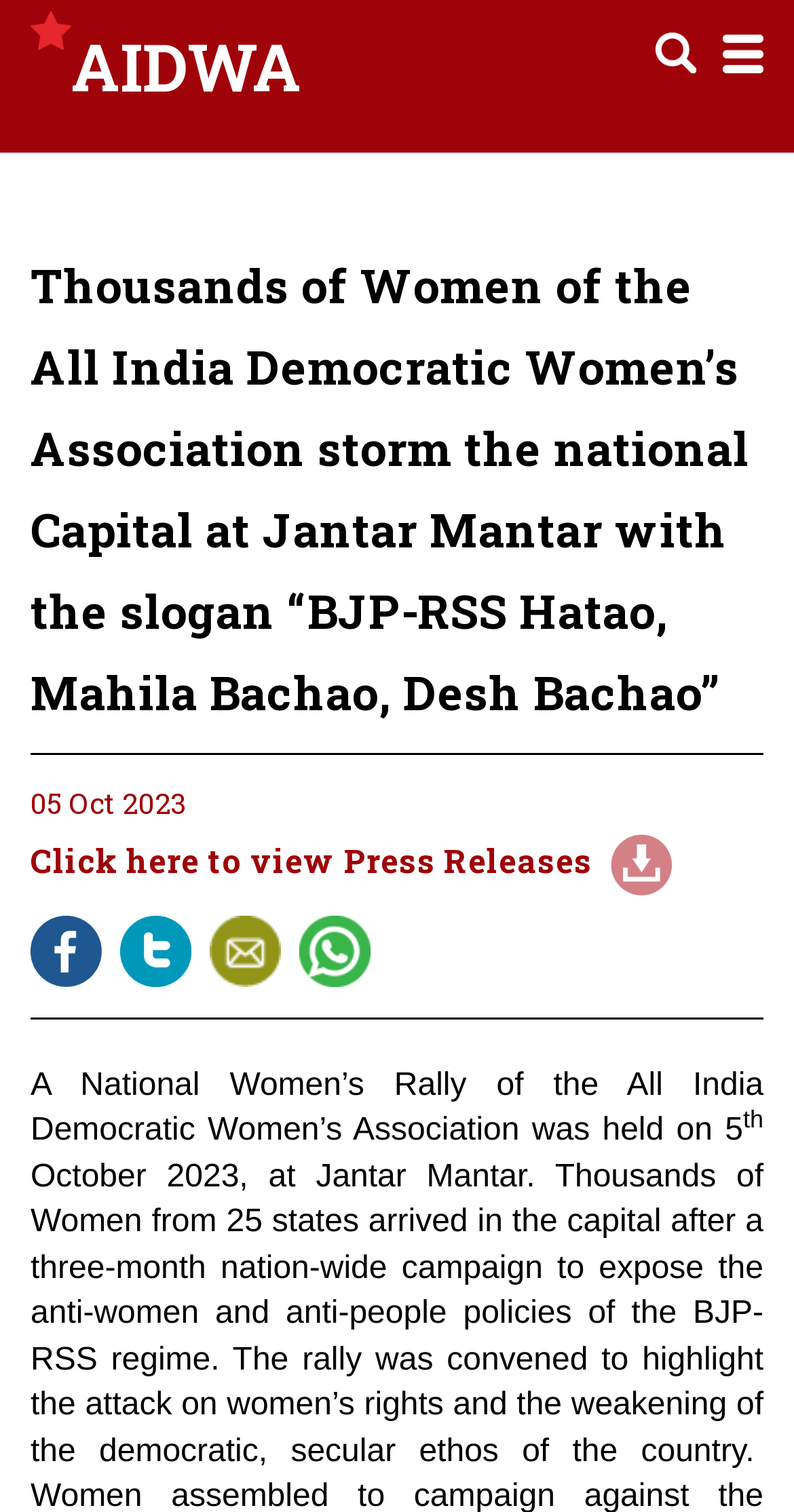Please answer the following question using a single word or phrase: 
What is the name of the organization?

Aidwa